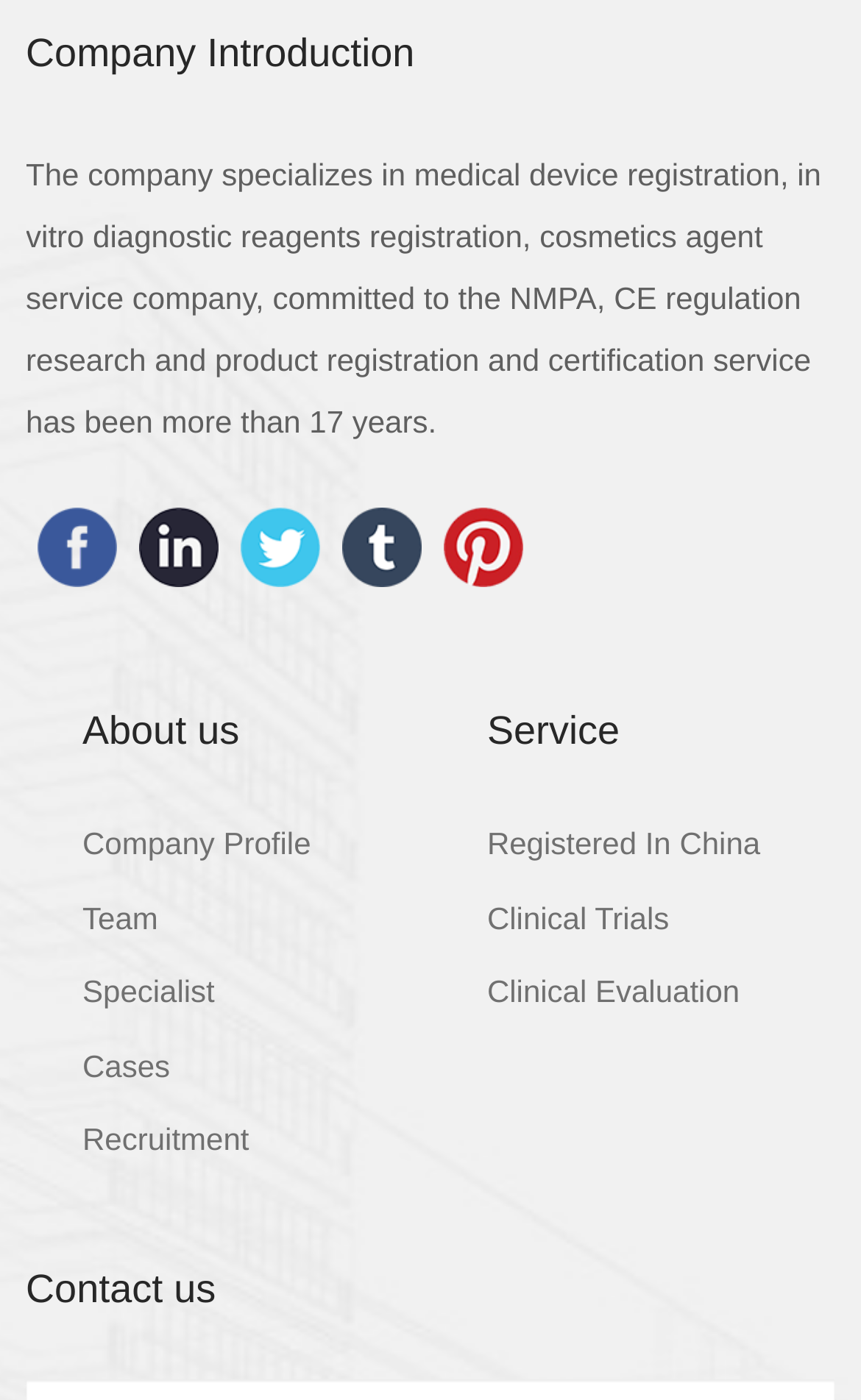Please identify the bounding box coordinates of where to click in order to follow the instruction: "View company profile".

[0.096, 0.59, 0.361, 0.615]